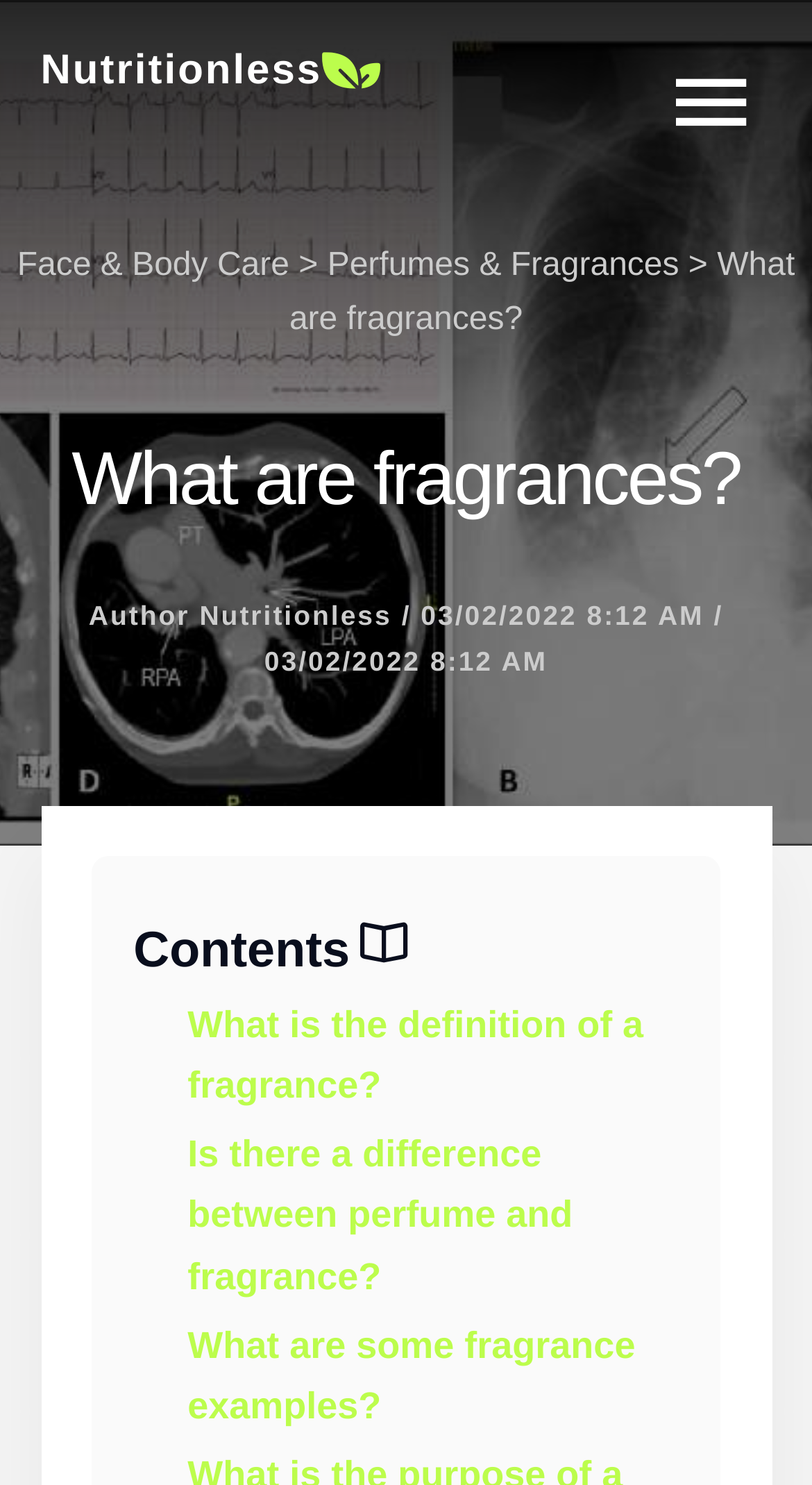How many links are there in the contents section?
Using the screenshot, give a one-word or short phrase answer.

3